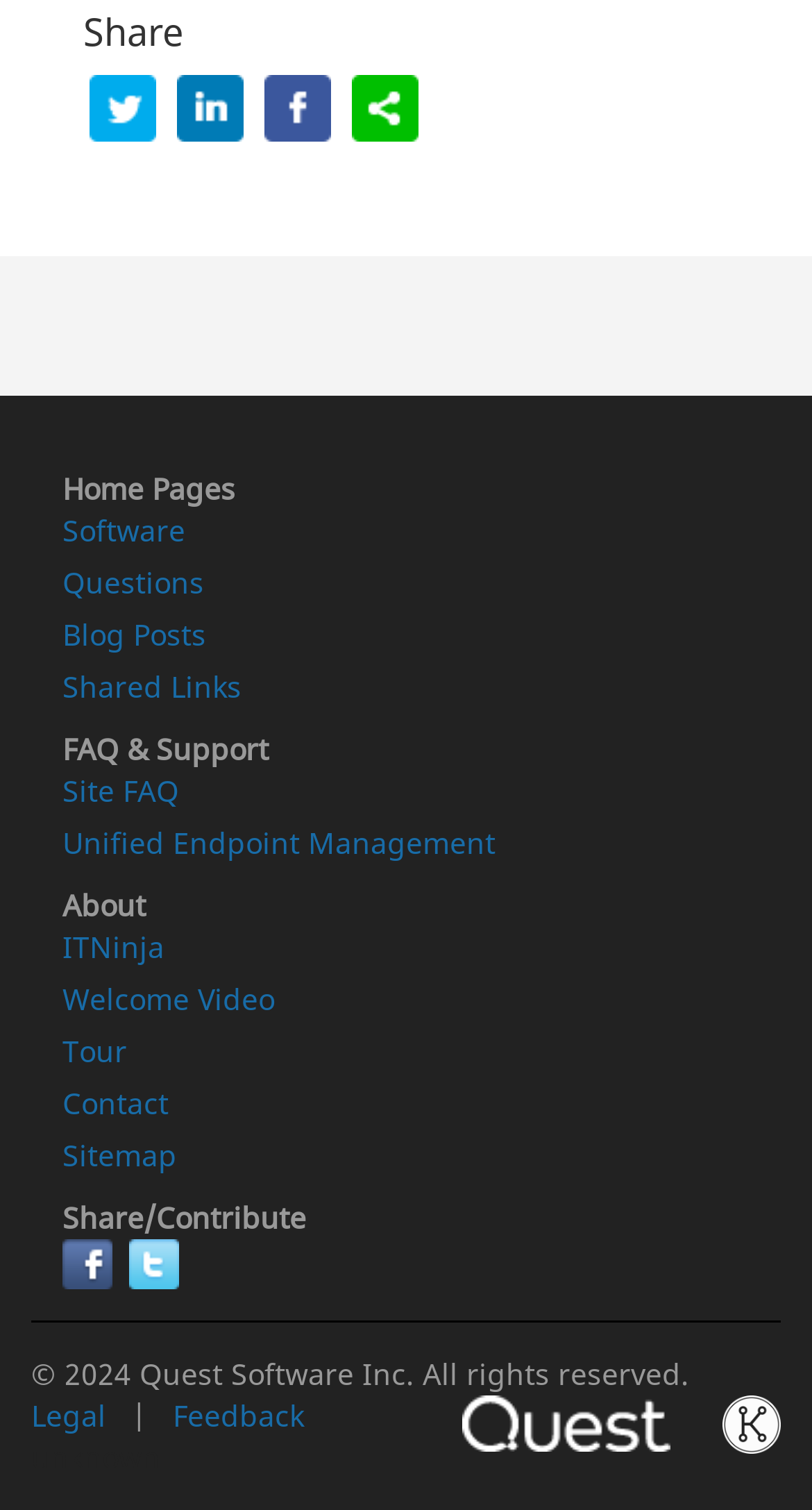Identify the bounding box coordinates of the section that should be clicked to achieve the task described: "Go to the Blog Posts".

[0.077, 0.407, 0.254, 0.433]